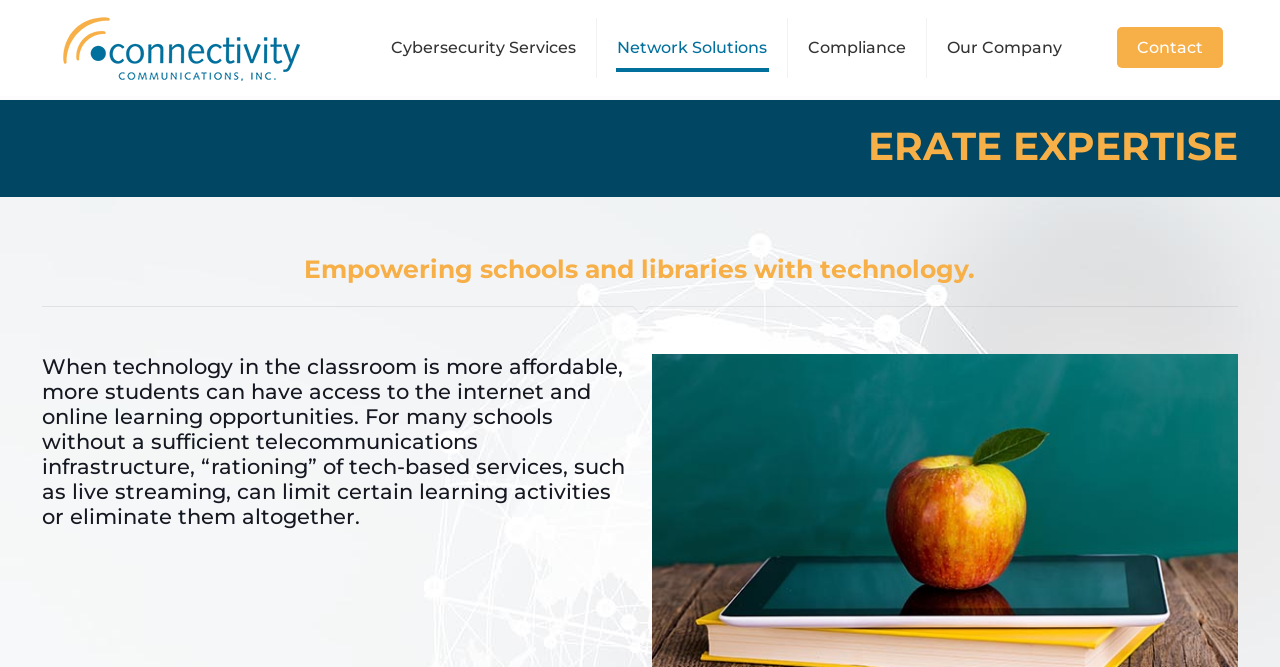Find the bounding box of the element with the following description: "Our Company". The coordinates must be four float numbers between 0 and 1, formatted as [left, top, right, bottom].

[0.724, 0.0, 0.845, 0.142]